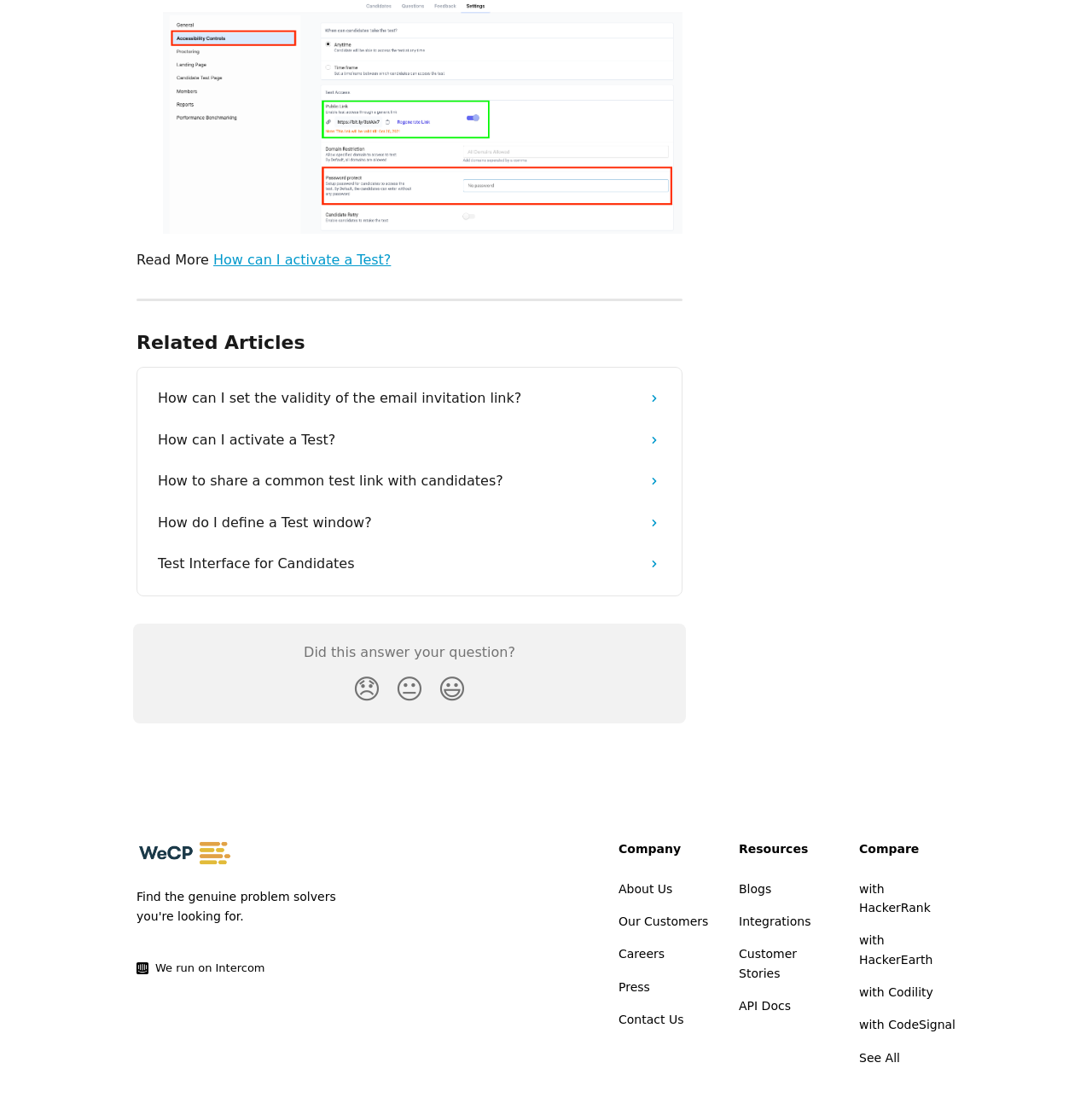Please identify the bounding box coordinates of the element I need to click to follow this instruction: "Click on 'WeCP Help Guides'".

[0.125, 0.753, 0.328, 0.777]